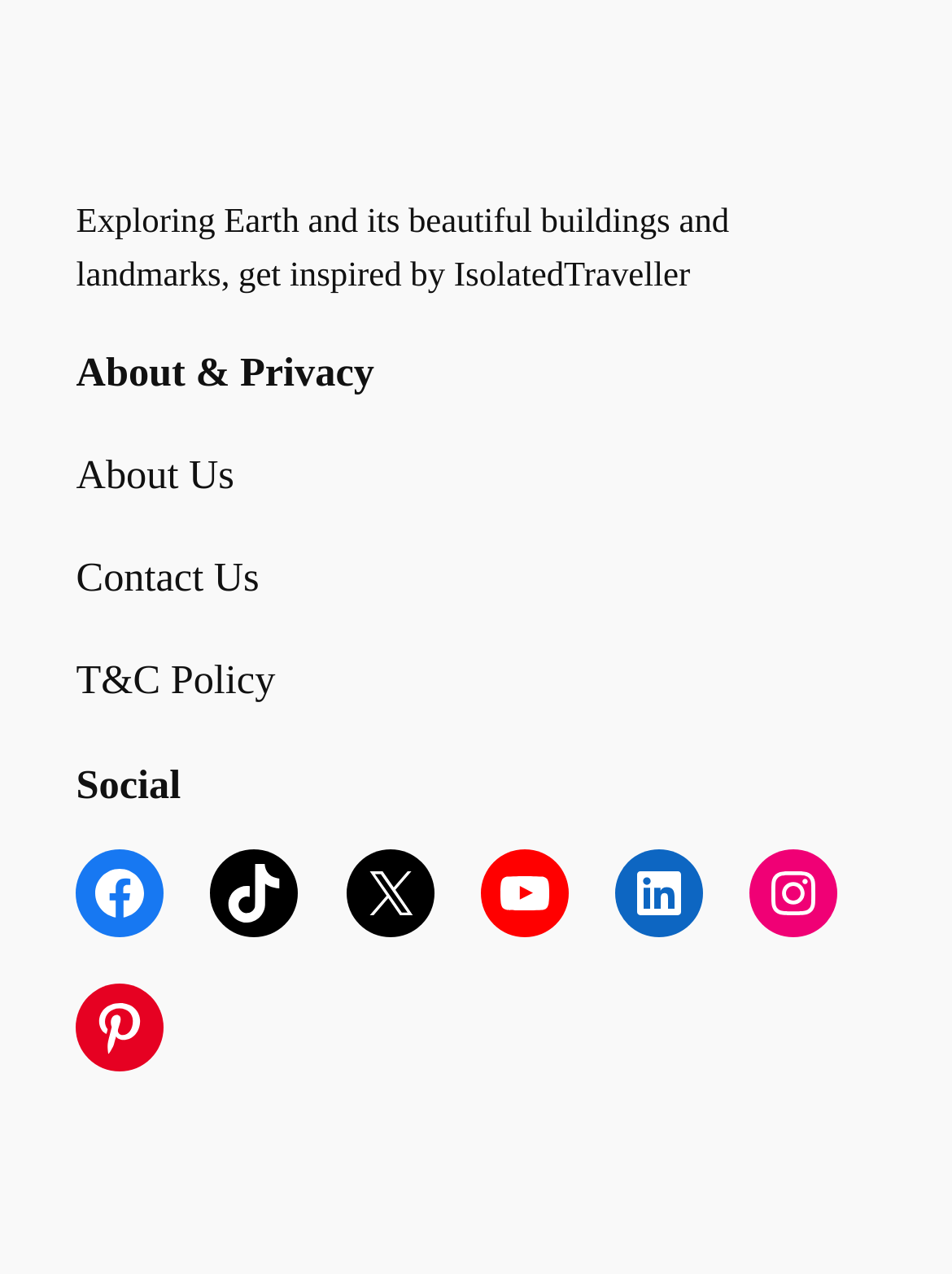Pinpoint the bounding box coordinates of the clickable element needed to complete the instruction: "view instagram page". The coordinates should be provided as four float numbers between 0 and 1: [left, top, right, bottom].

[0.788, 0.666, 0.88, 0.735]